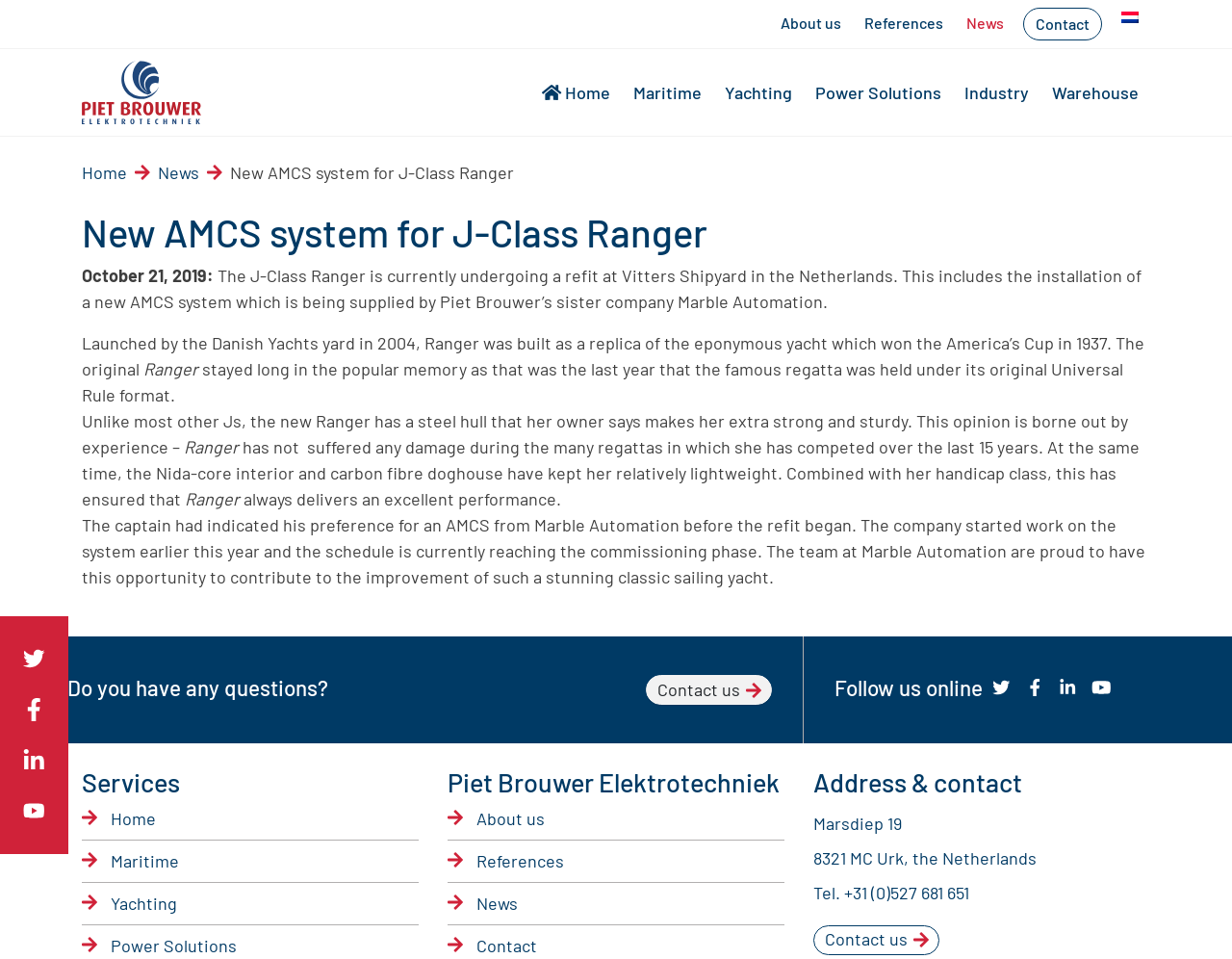Find and indicate the bounding box coordinates of the region you should select to follow the given instruction: "Contact Piet Brouwer Elektrotechniek".

[0.66, 0.964, 0.763, 0.996]